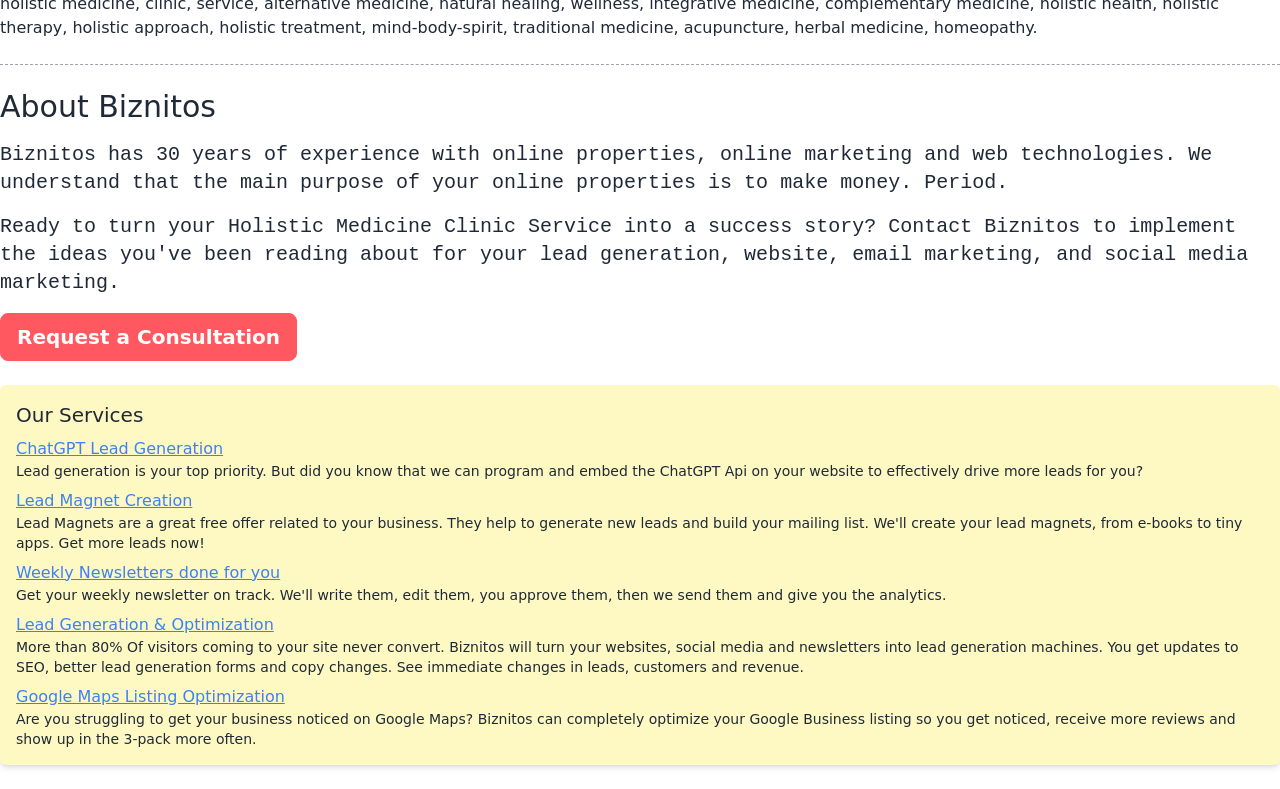Respond with a single word or phrase to the following question:
What services does Biznitos offer?

Lead Generation, etc.